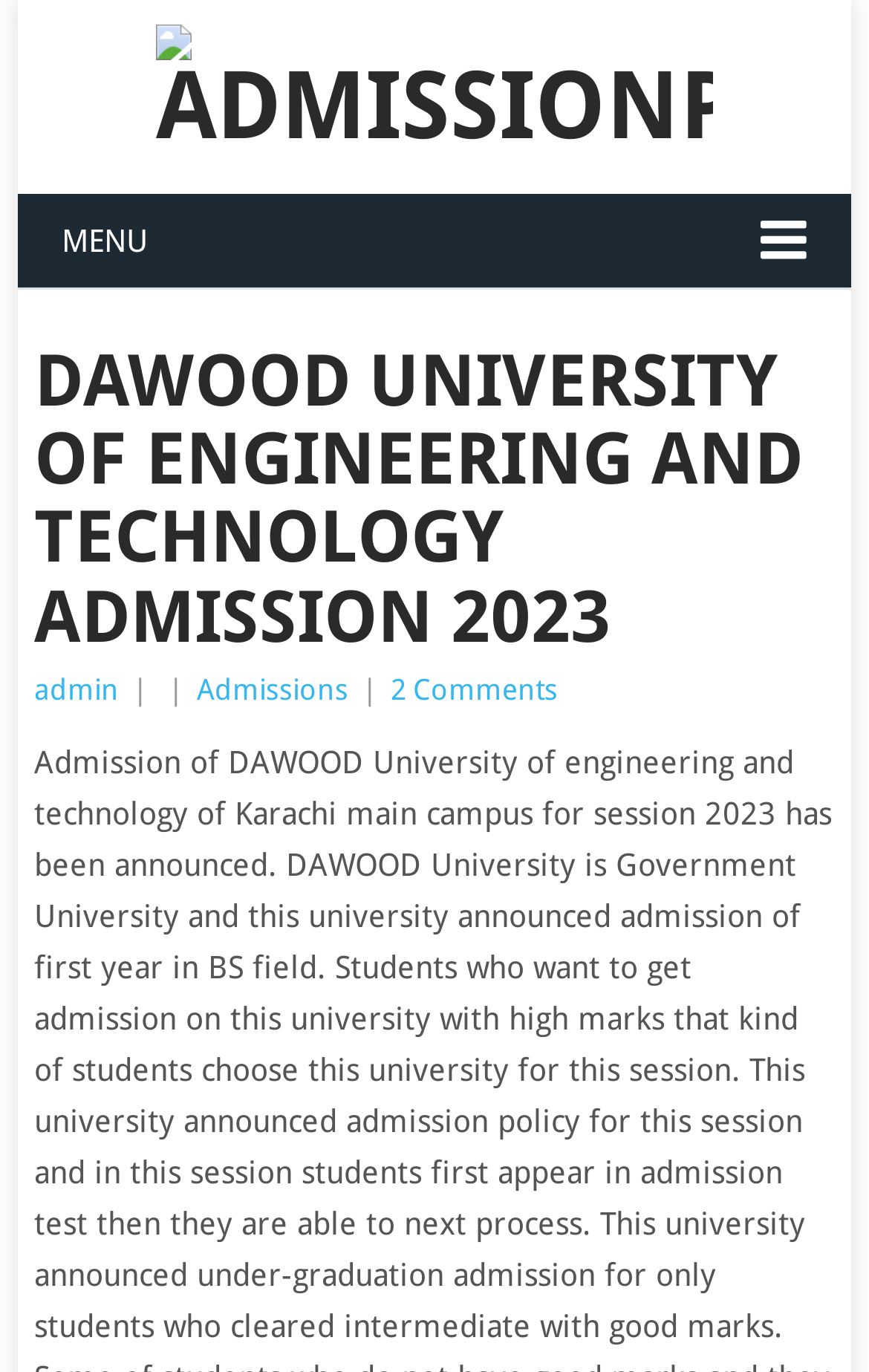What is the text next to the link to 'admin'?
Could you give a comprehensive explanation in response to this question?

The text next to the link to 'admin' is a vertical bar '|', which is a separator between the links on the webpage.